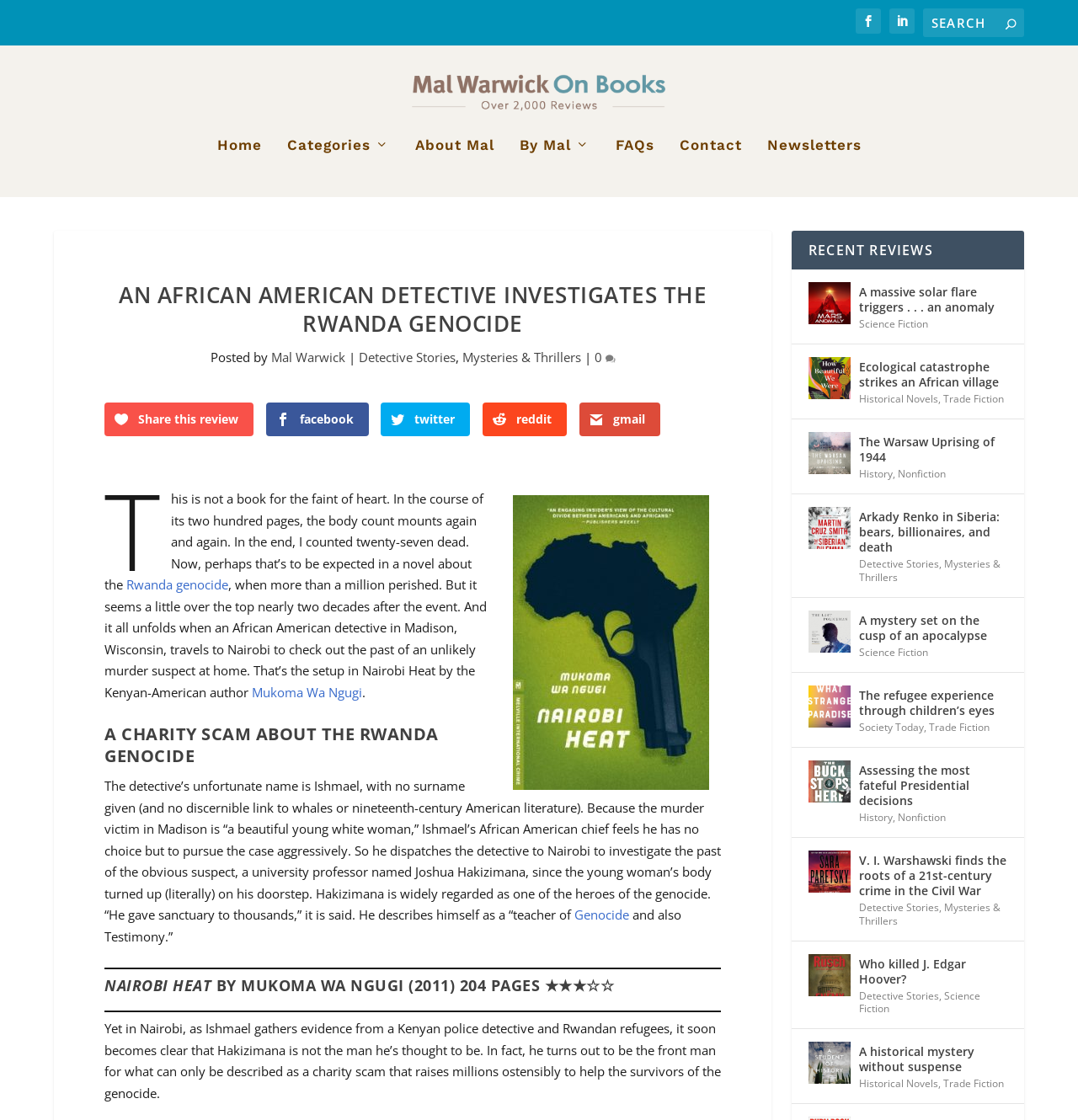Detail the webpage's structure and highlights in your description.

This webpage is a book review blog, with a focus on detective stories, mysteries, and thrillers. At the top of the page, there is a search bar and a few links to navigate to different sections of the website. Below that, there is a header with the title "Mal Warwick On Books" and an image of the author.

The main content of the page is a book review of "Nairobi Heat" by Mukoma Wa Ngugi. The review is divided into several sections, with headings and paragraphs of text. There is also an image of the book cover. The review discusses the plot of the book, which involves an African American detective investigating a murder in Nairobi, Kenya, and uncovers a charity scam related to the Rwanda genocide.

To the right of the main content, there is a sidebar with links to recent reviews, categorized by genre. There are five reviews listed, each with an image and a brief summary. The genres represented are science fiction, historical novels, history, detective stories, and mysteries & thrillers.

At the bottom of the page, there is a separator line, followed by another section of links to recent reviews, with the same format as the previous section.